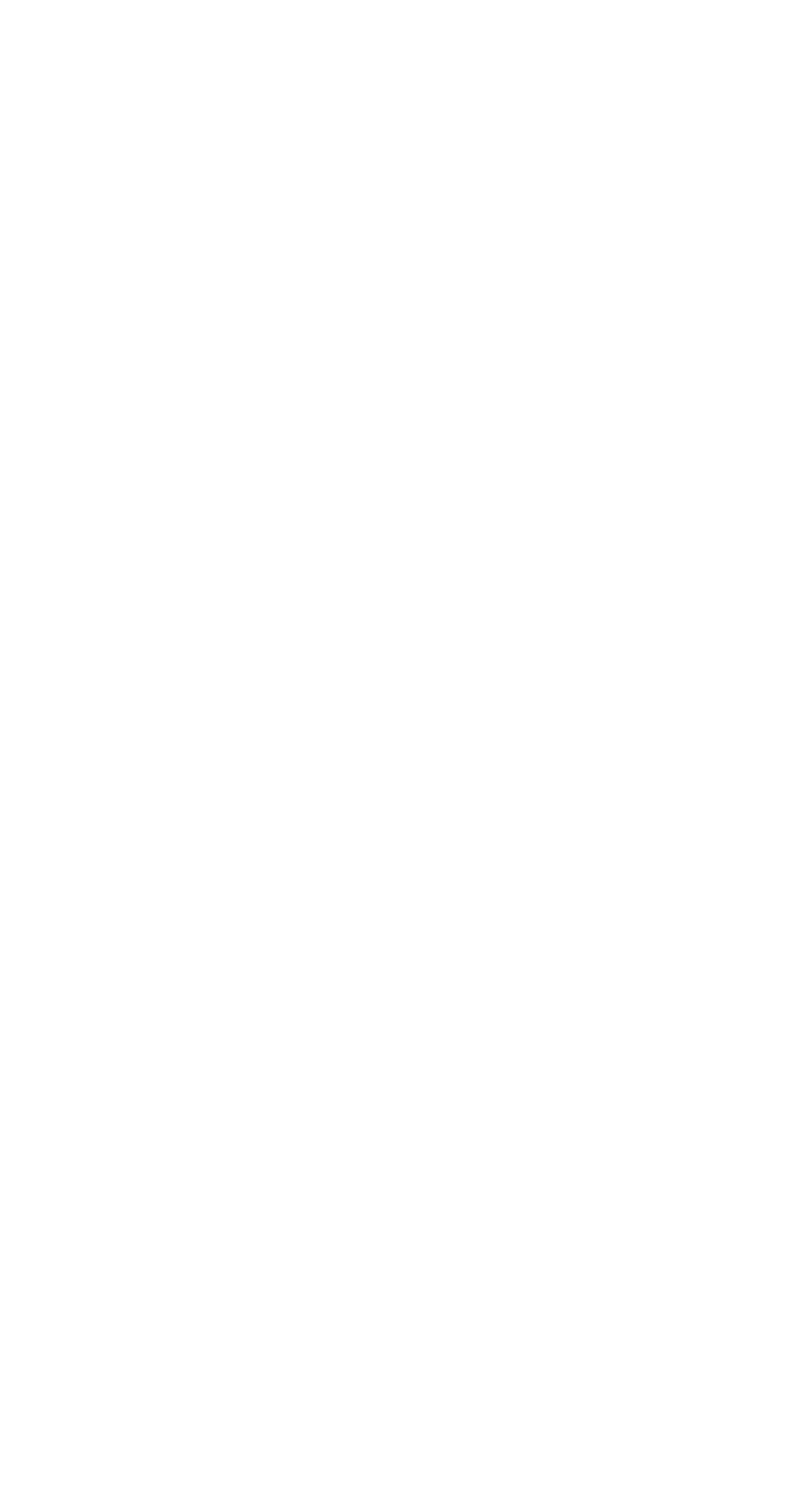Find the bounding box coordinates of the clickable element required to execute the following instruction: "Click Send". Provide the coordinates as four float numbers between 0 and 1, i.e., [left, top, right, bottom].

[0.051, 0.193, 0.949, 0.247]